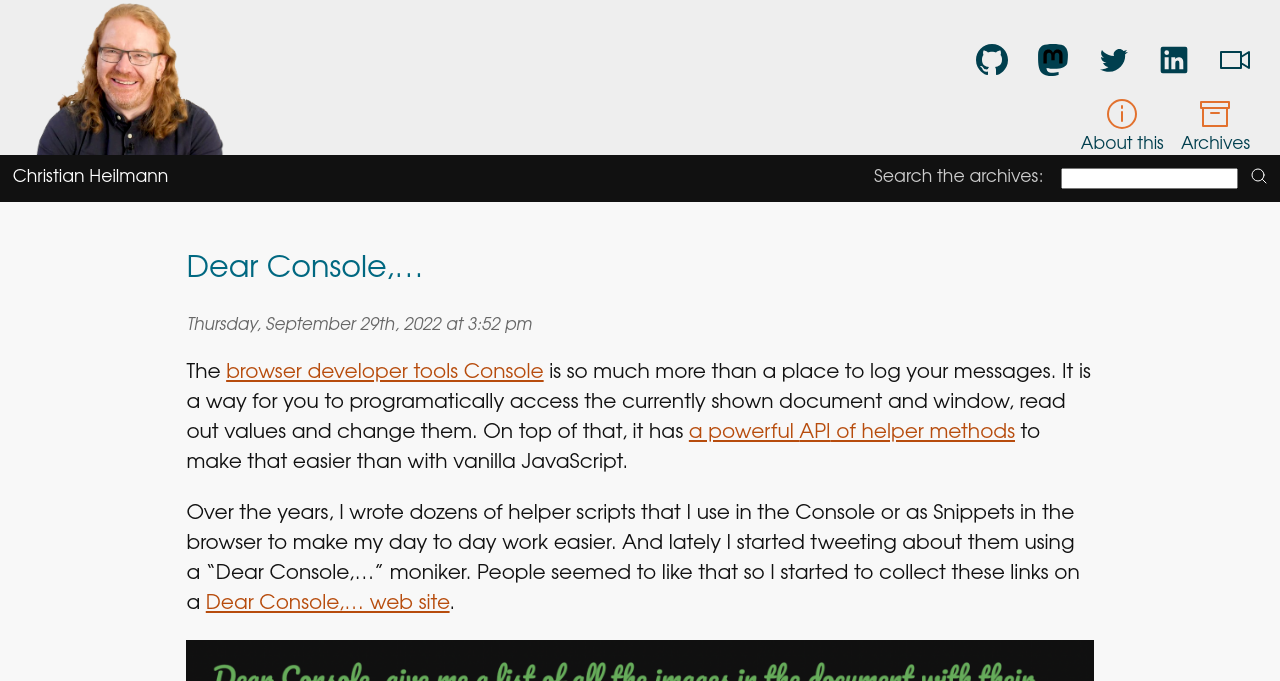Please identify the bounding box coordinates of the area that needs to be clicked to fulfill the following instruction: "Explore the Dear Console,… web site."

[0.161, 0.873, 0.351, 0.902]